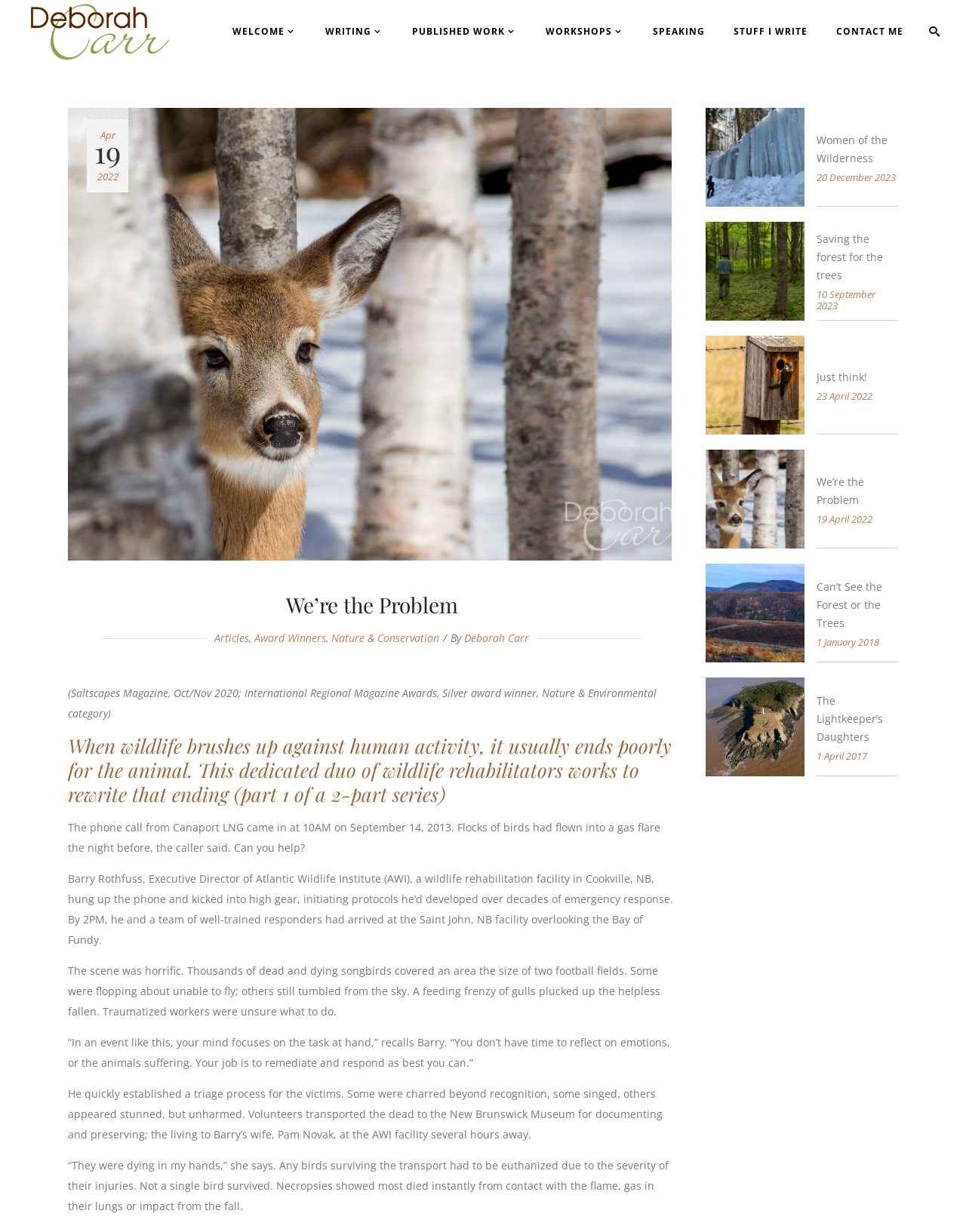Offer a thorough description of the webpage.

This webpage is about Deborah Carr, a writer, and features her published works and articles. At the top, there is a search bar and a logo, which appears multiple times with slight variations. Below the search bar, there is a navigation menu with links to different sections, including "WELCOME", "WRITING", "PUBLISHED WORK", "WORKSHOPS", "SPEAKING", "STUFF I WRITE", and "CONTACT ME".

The main content of the page is divided into two sections. On the left, there is a heading "We’re the Problem" followed by a series of articles and their descriptions. The first article is about wildlife rehabilitators and their efforts to rescue animals affected by human activity. The article is divided into several paragraphs, describing the scene of a gas flare incident and the response of the wildlife rehabilitation team.

On the right, there is a section with multiple layouts, each containing a heading, a link, and a date. These appear to be summaries of different articles or publications, with titles such as "Women of the Wilderness", "Saving the forest for the trees", "Just think!", "We’re the Problem", "Can’t See the Forest or the Trees", and "The Lightkeeper’s Daughters". Each summary has a corresponding link and a date, ranging from 2017 to 2023.